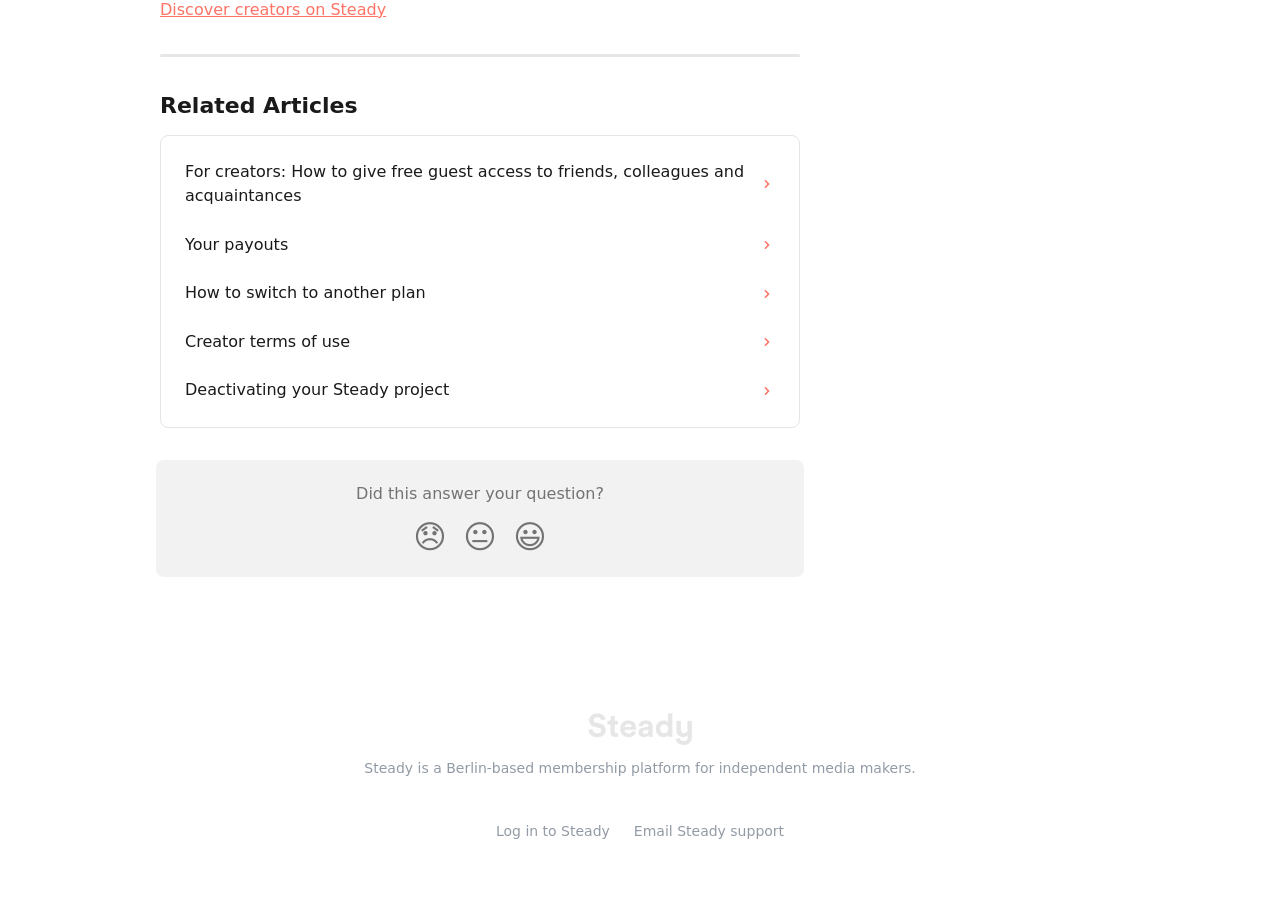Find the bounding box coordinates of the element to click in order to complete the given instruction: "Click on 'Log in to Steady'."

[0.387, 0.892, 0.476, 0.91]